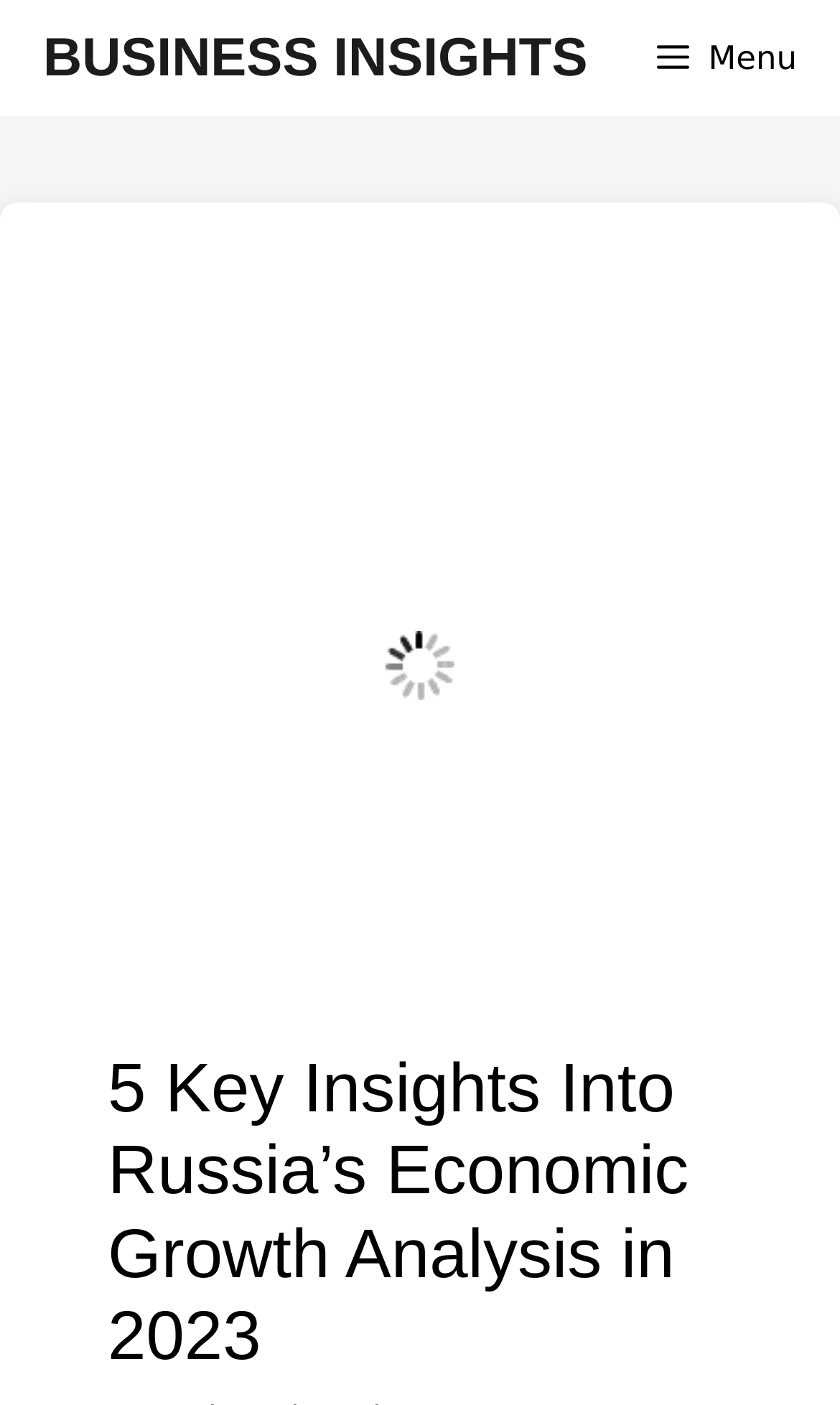What is the principal heading displayed on the webpage?

5 Key Insights Into Russia’s Economic Growth Analysis in 2023